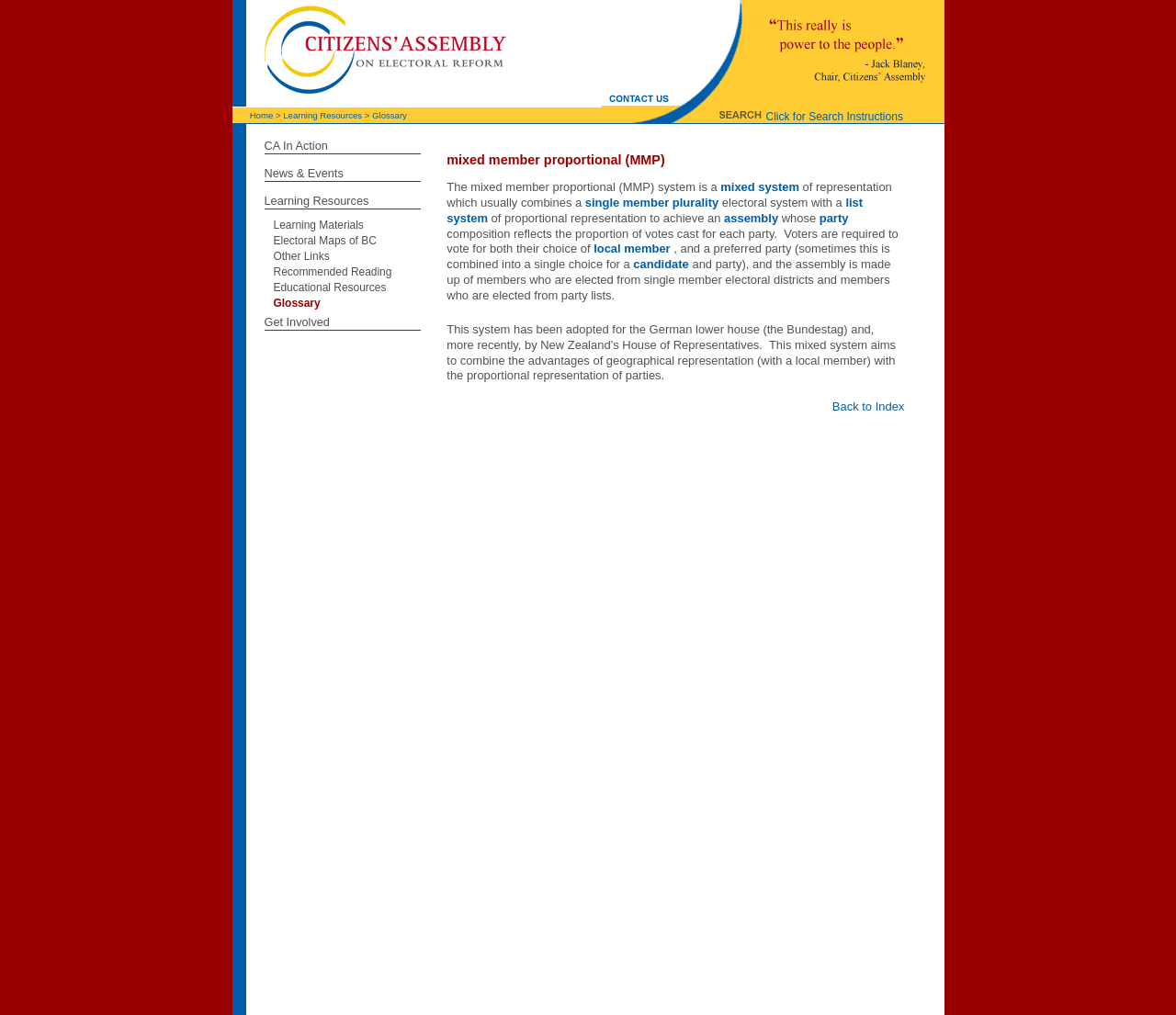Provide a brief response to the question using a single word or phrase: 
What is the type of electoral system described on the page?

Mixed member proportional (MMP)